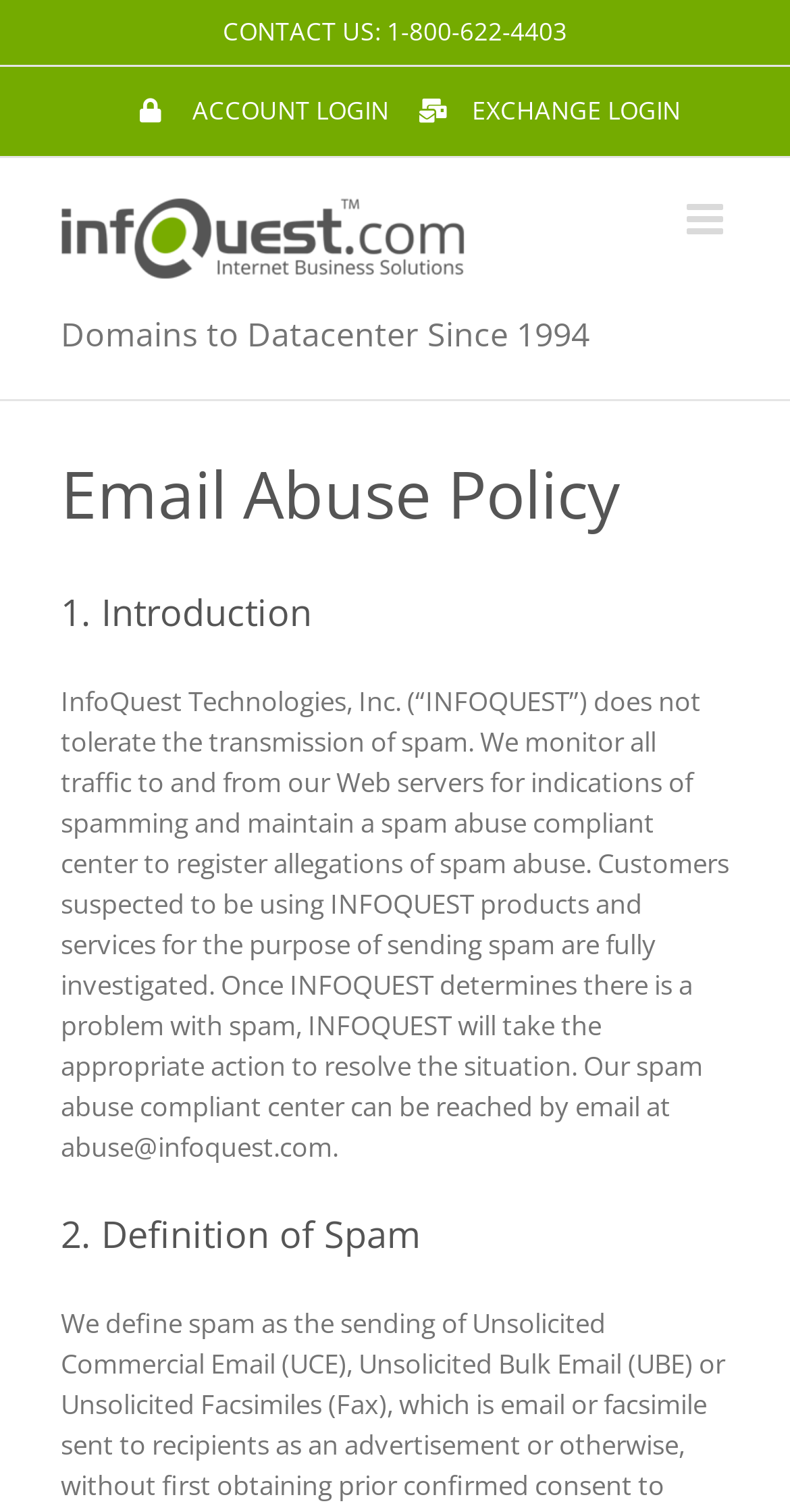Extract the bounding box coordinates for the HTML element that matches this description: "EXCHANGE LOGIN". The coordinates should be four float numbers between 0 and 1, i.e., [left, top, right, bottom].

[0.492, 0.045, 0.862, 0.104]